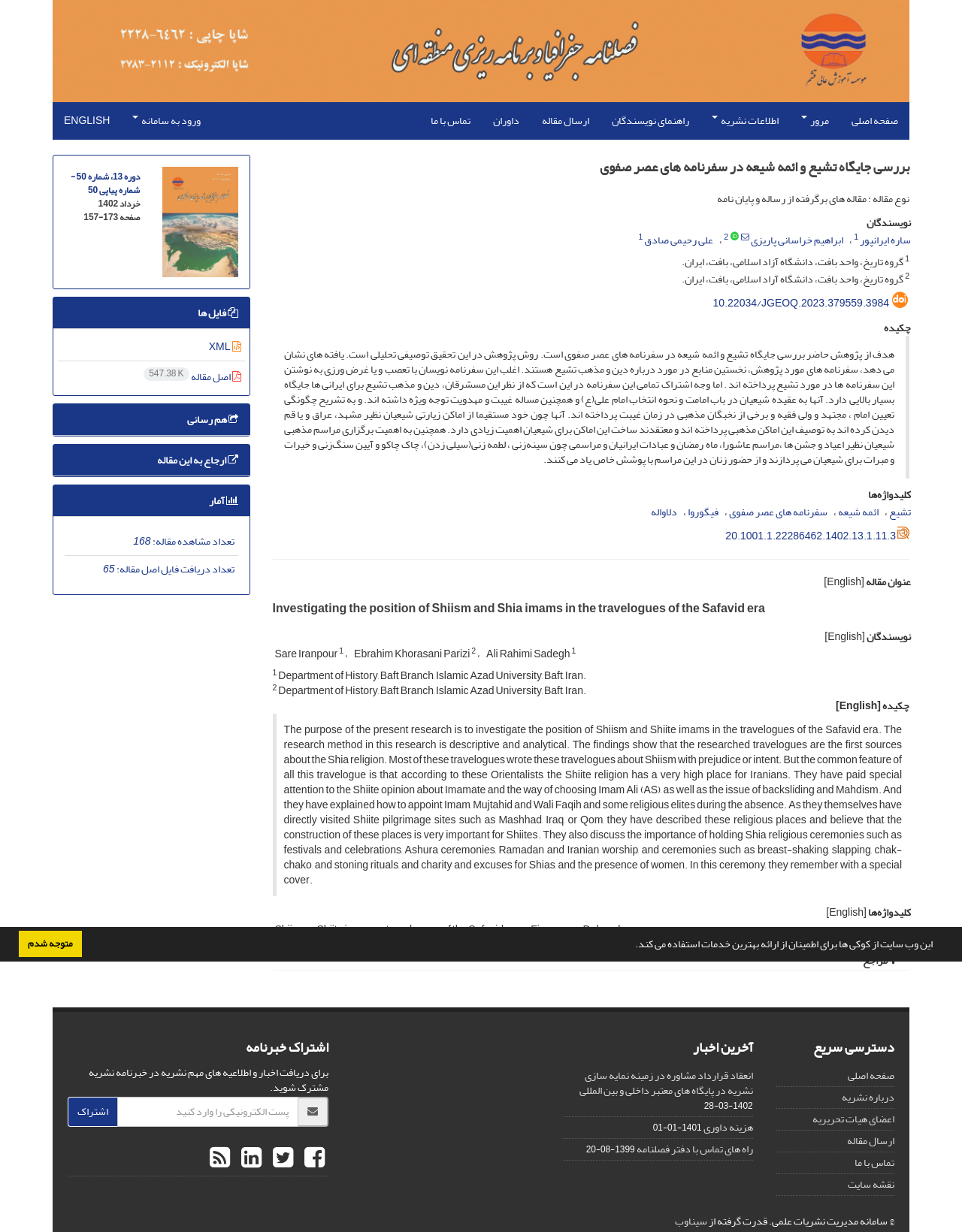Pinpoint the bounding box coordinates of the area that must be clicked to complete this instruction: "learn more about the authors".

[0.709, 0.205, 0.941, 0.221]